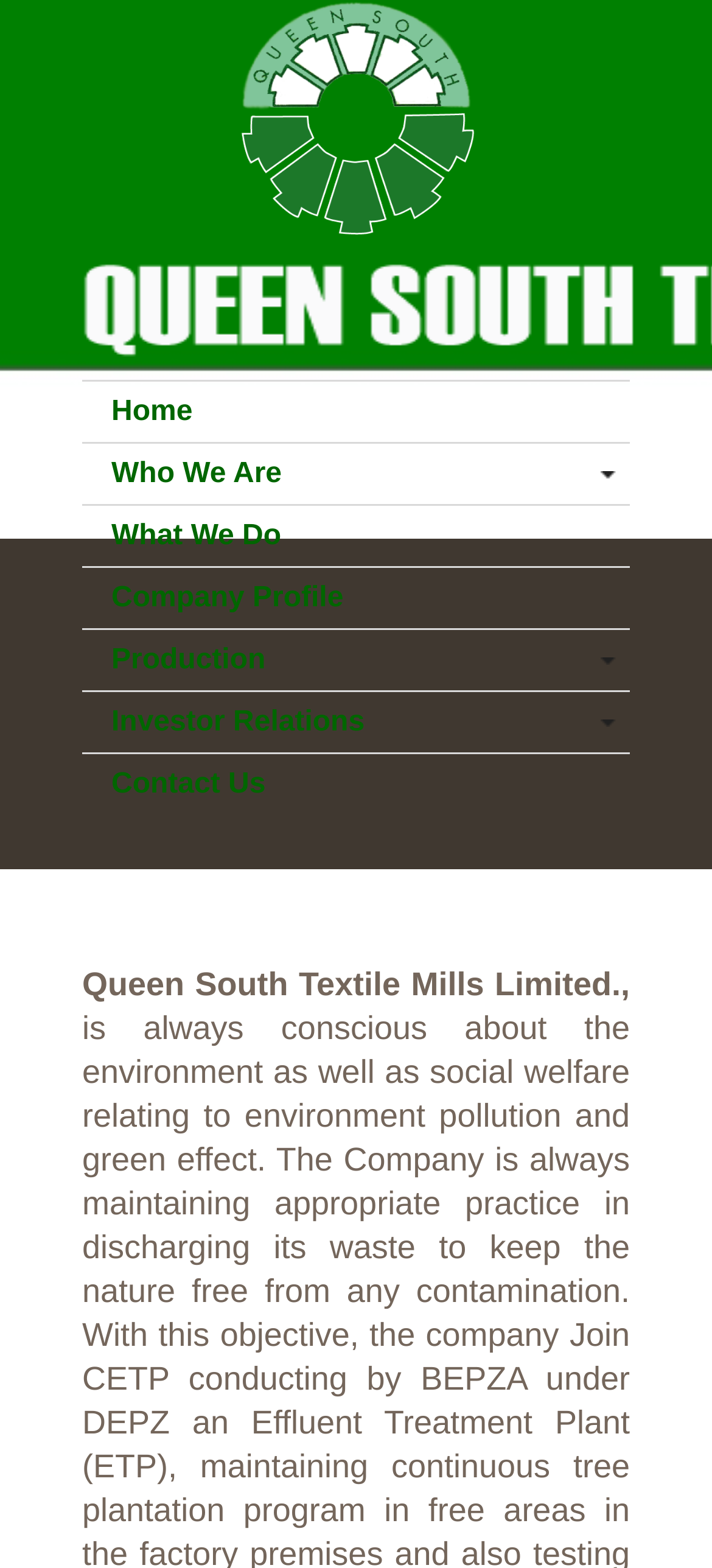Using the format (top-left x, top-left y, bottom-right x, bottom-right y), and given the element description, identify the bounding box coordinates within the screenshot: Home

[0.115, 0.244, 0.885, 0.282]